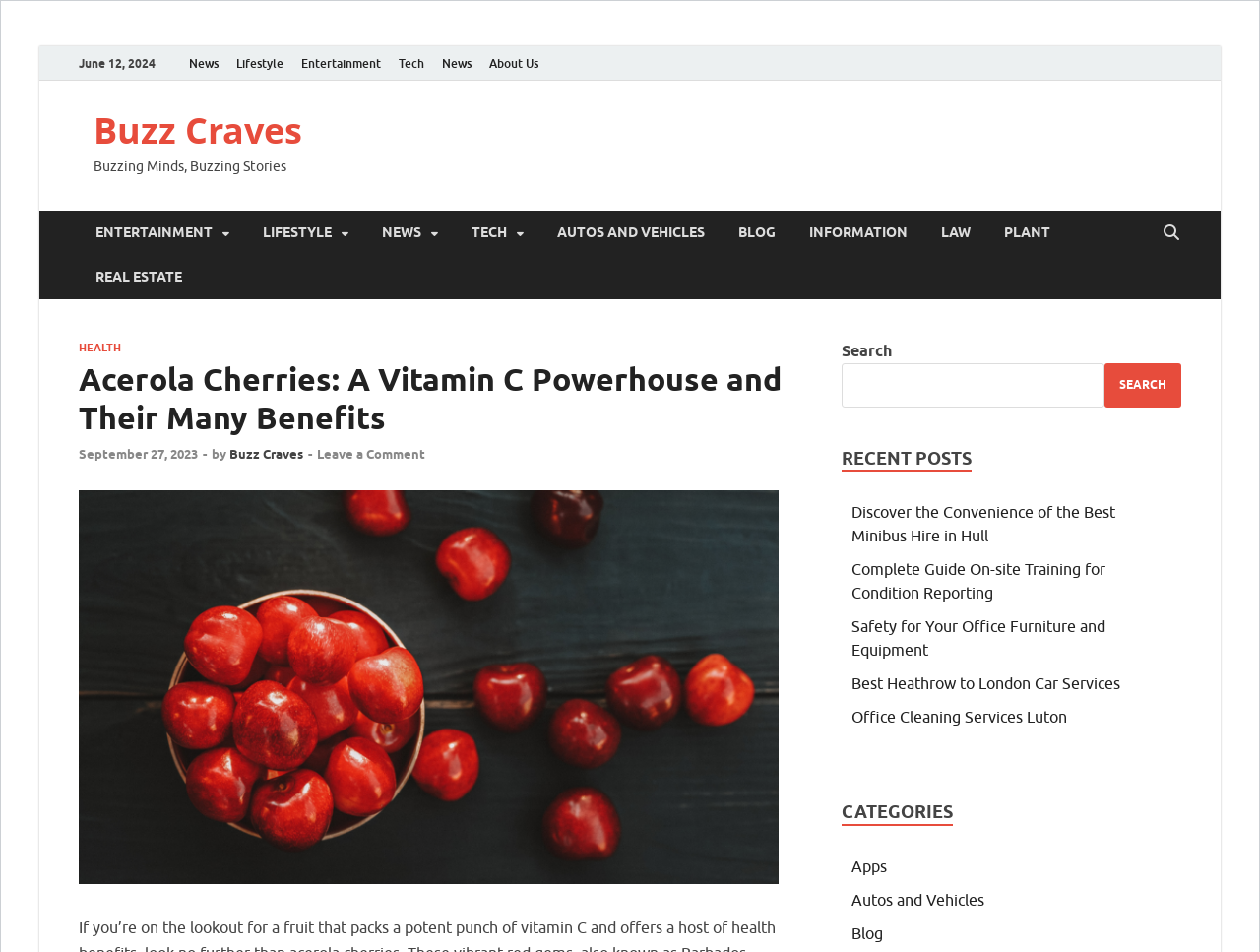Locate the bounding box coordinates of the element you need to click to accomplish the task described by this instruction: "Search for something".

[0.668, 0.381, 0.877, 0.428]